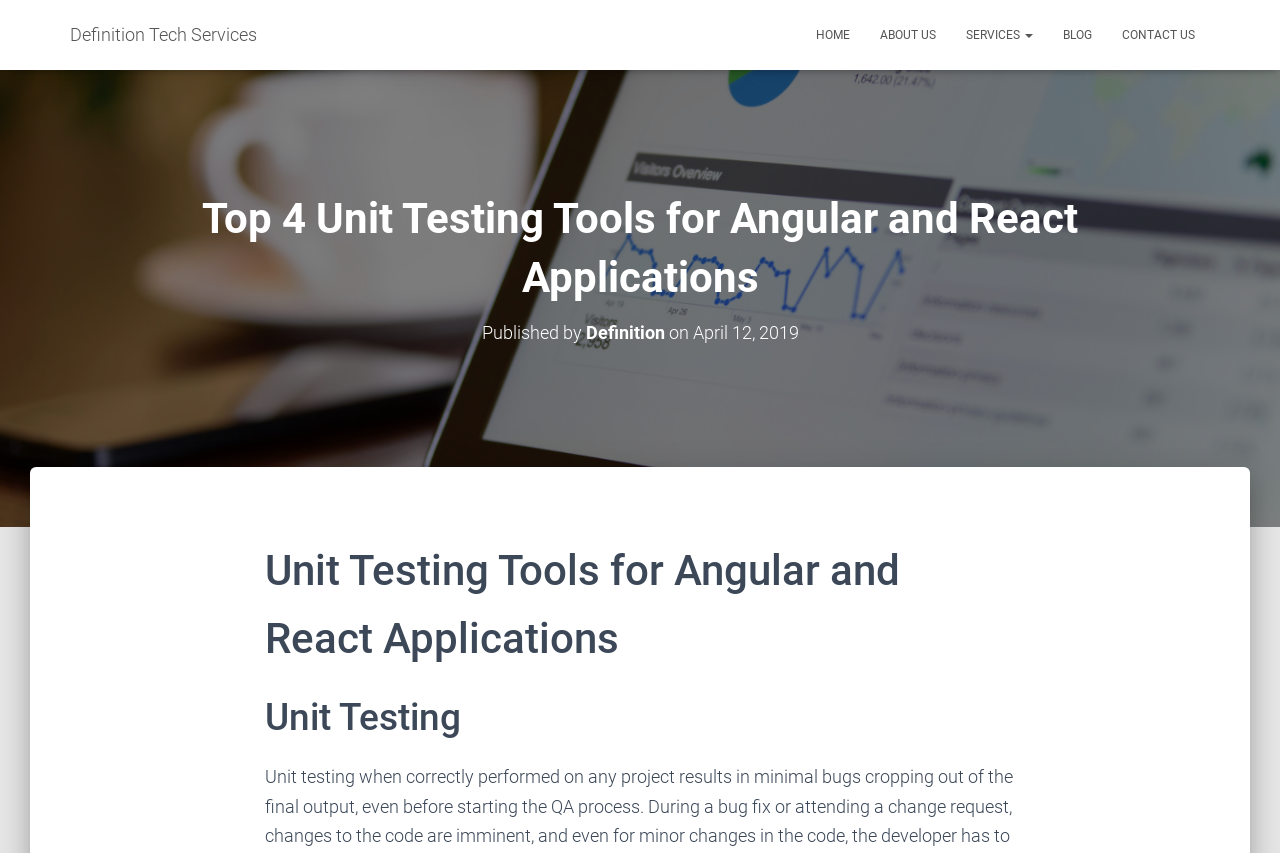What is the topic of the article?
Please interpret the details in the image and answer the question thoroughly.

I read the headings in the article and found that the main topic is 'Unit Testing Tools for Angular and React Applications', which is further divided into subtopics like 'Unit Testing'.